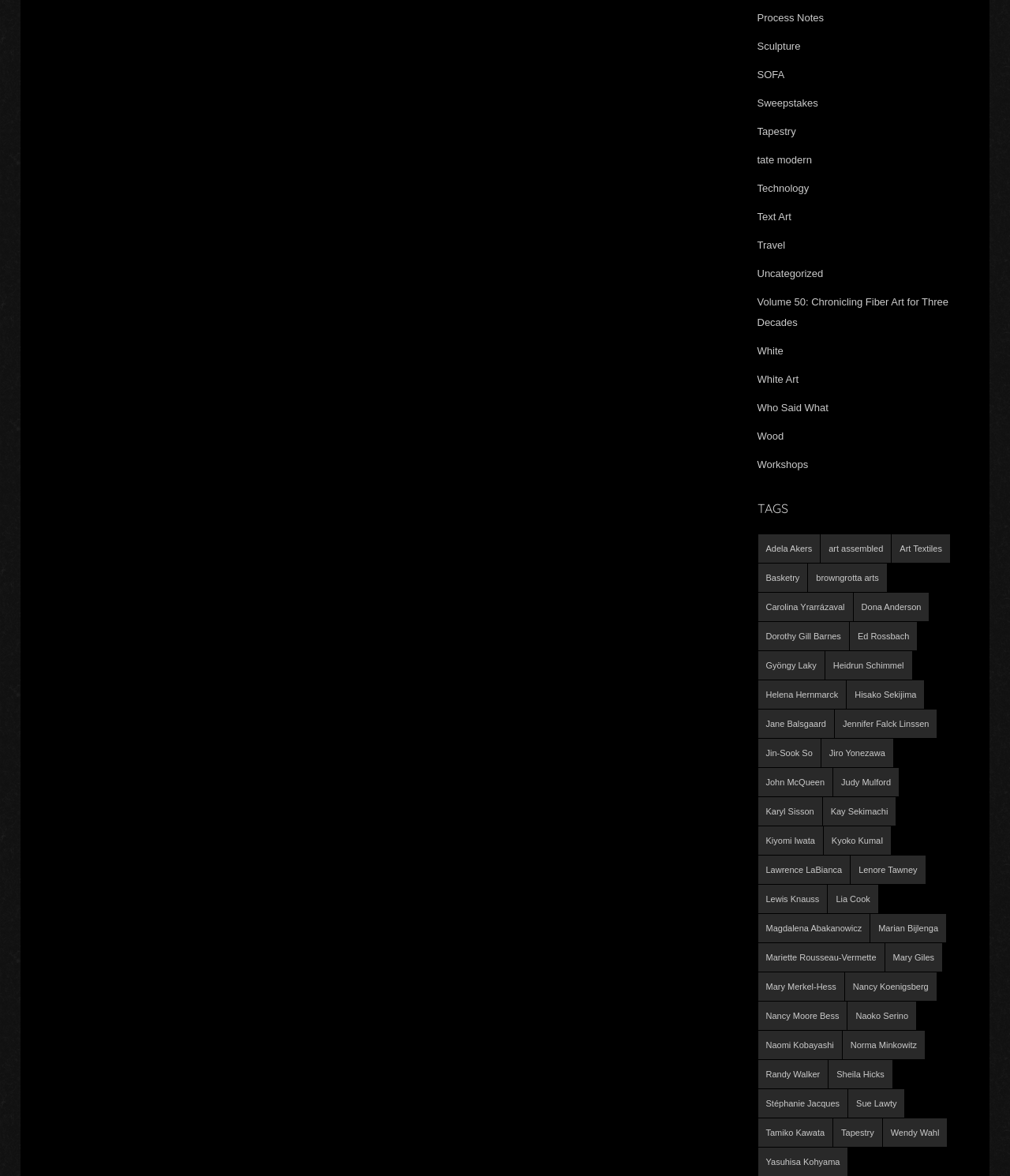Locate the bounding box coordinates of the clickable region to complete the following instruction: "Explore 'Tapestry' art."

[0.75, 0.106, 0.788, 0.116]